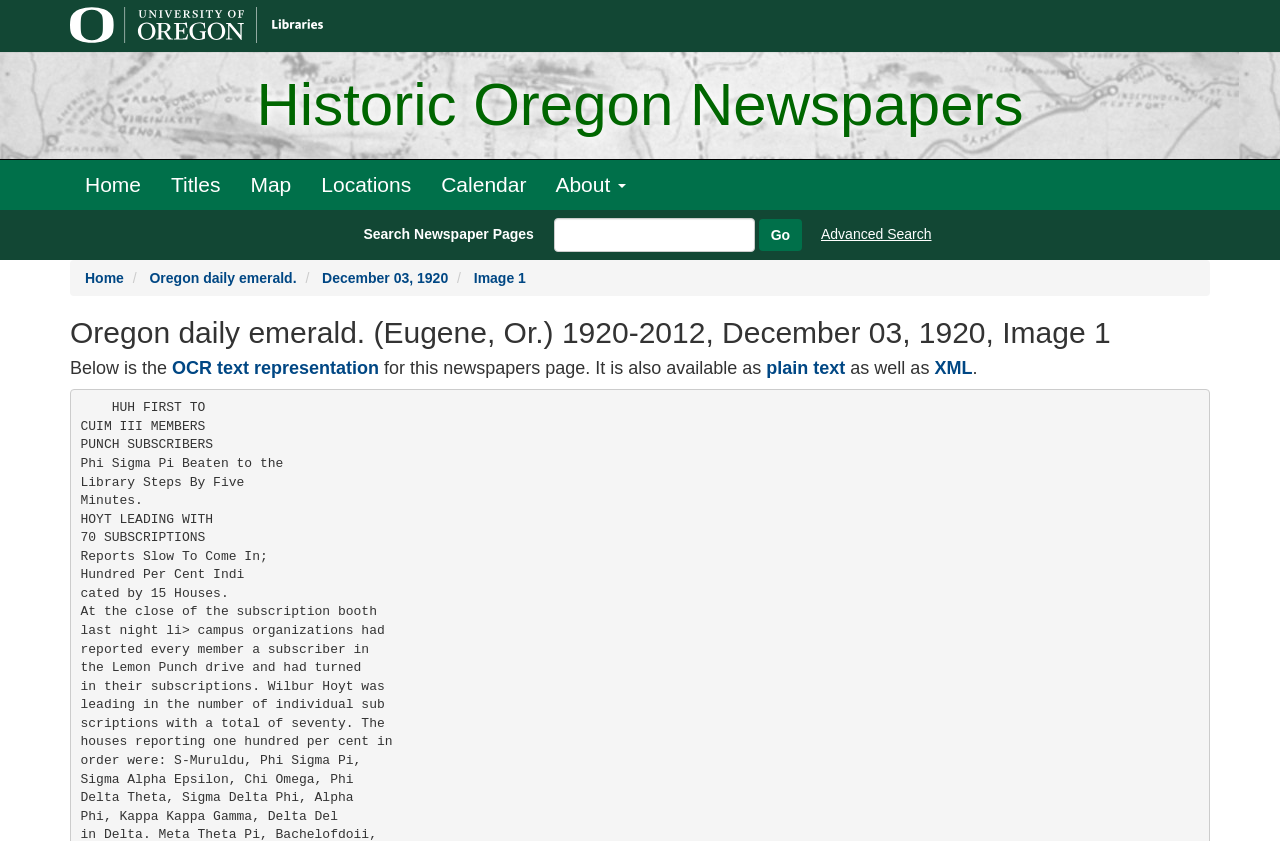What is the date of the newspaper page?
Look at the screenshot and respond with one word or a short phrase.

December 03, 1920